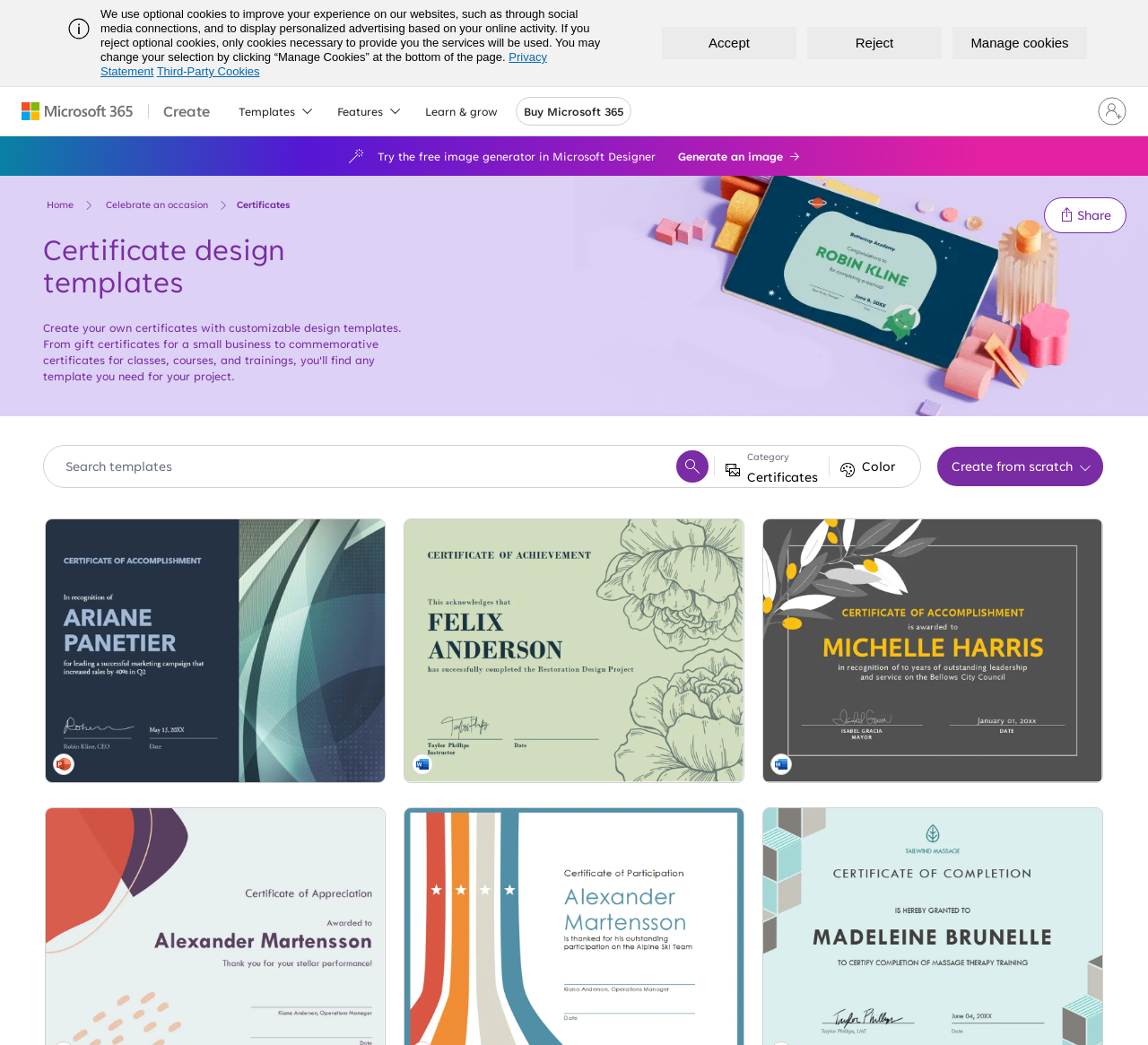Locate the primary heading on the webpage and return its text.

Certificate design templates